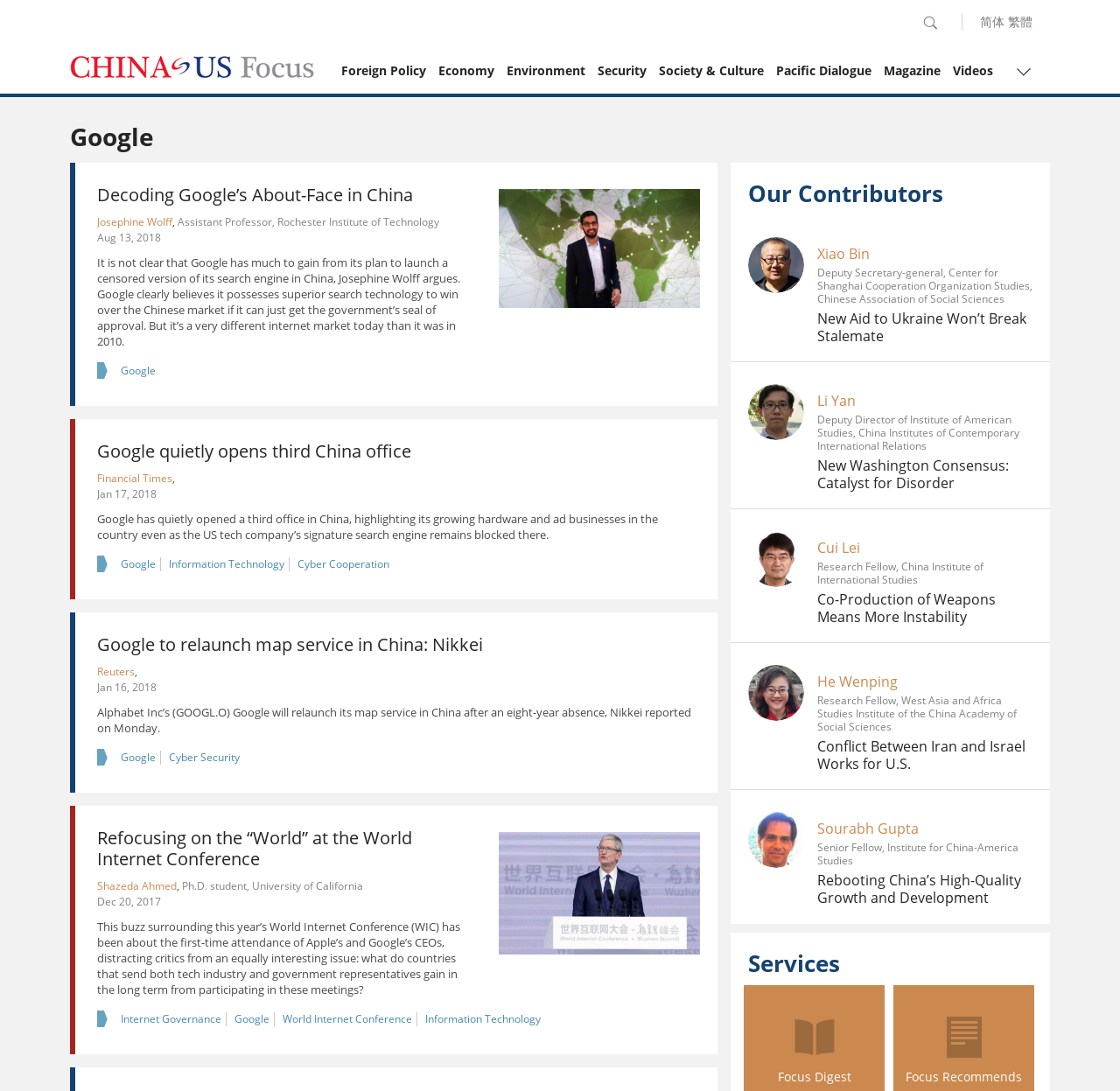Answer the question below with a single word or a brief phrase: 
What is the name of the search engine?

Google